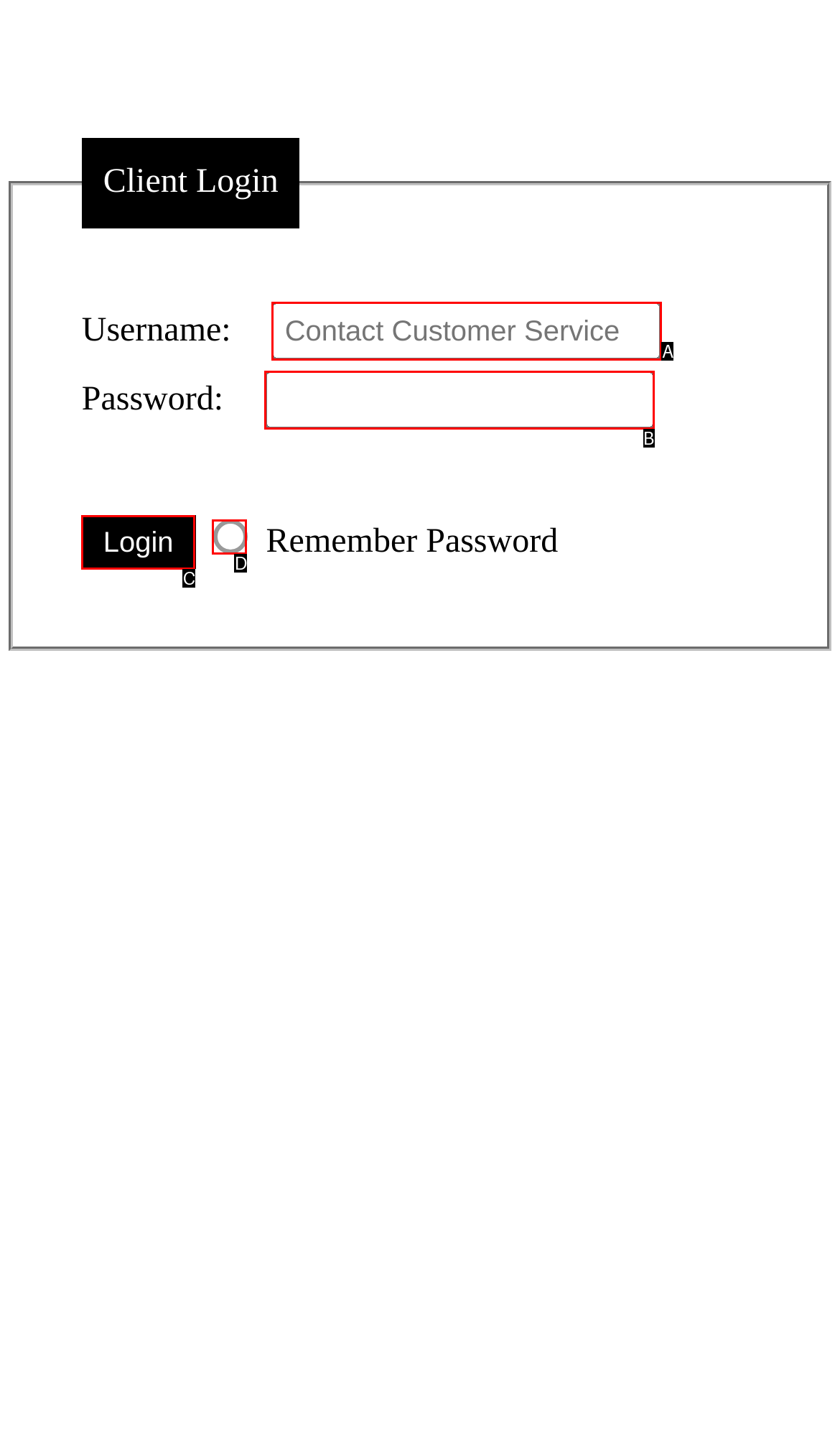Point out the HTML element that matches the following description: Login
Answer with the letter from the provided choices.

C